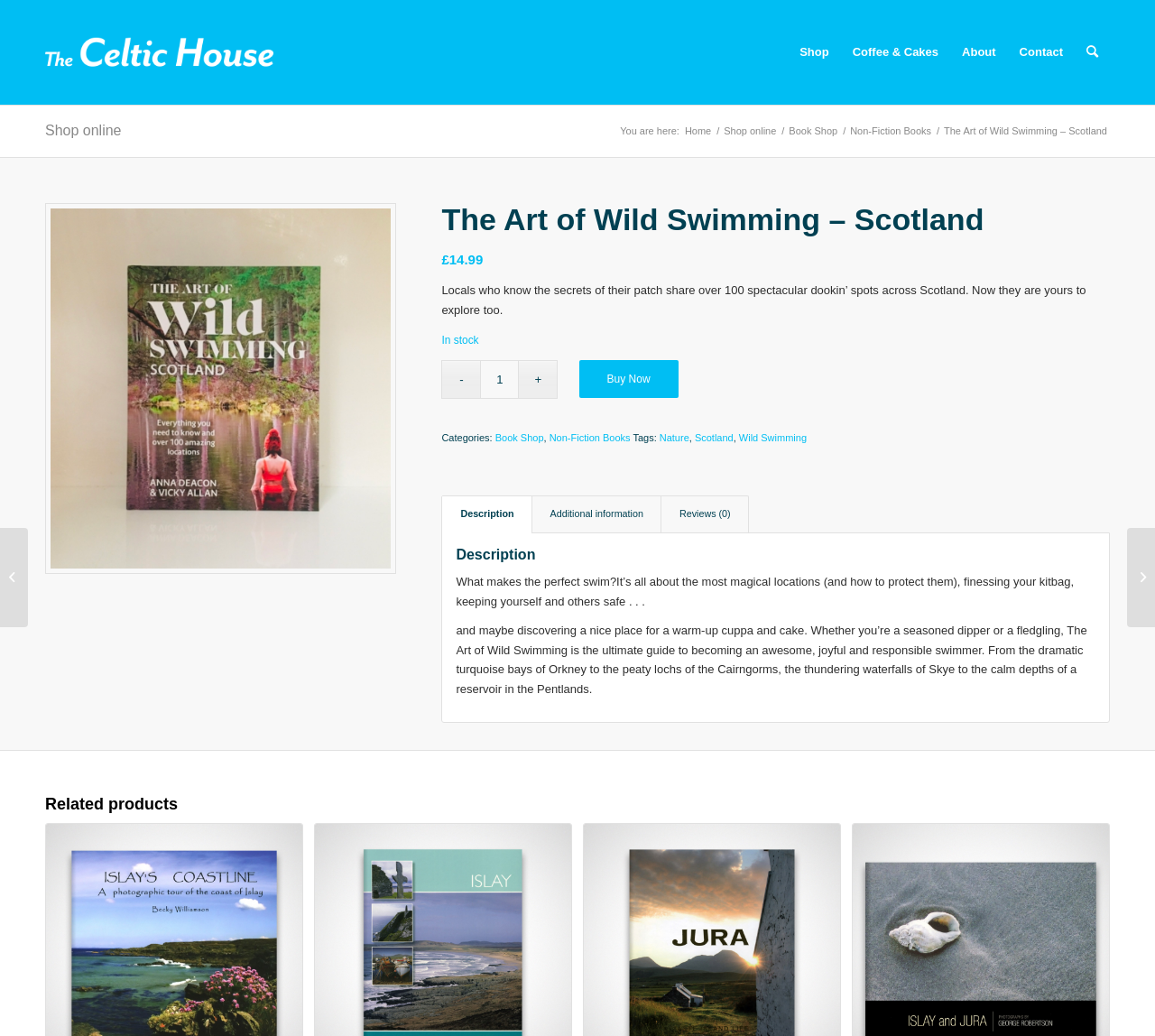Kindly determine the bounding box coordinates for the area that needs to be clicked to execute this instruction: "Click on the 'Shop' menu".

[0.682, 0.0, 0.728, 0.101]